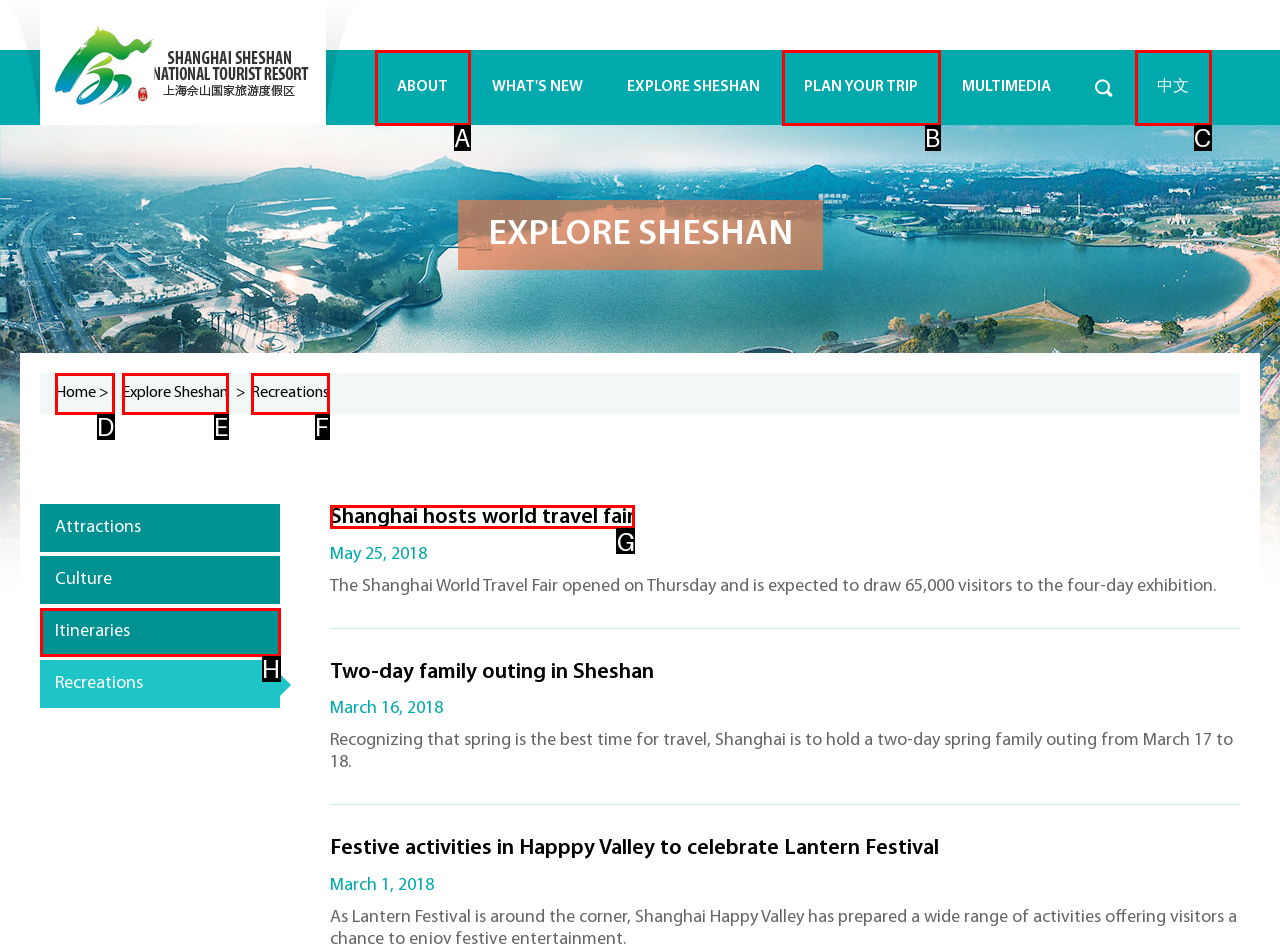Determine the HTML element to click for the instruction: Read Shanghai hosts world travel fair.
Answer with the letter corresponding to the correct choice from the provided options.

G